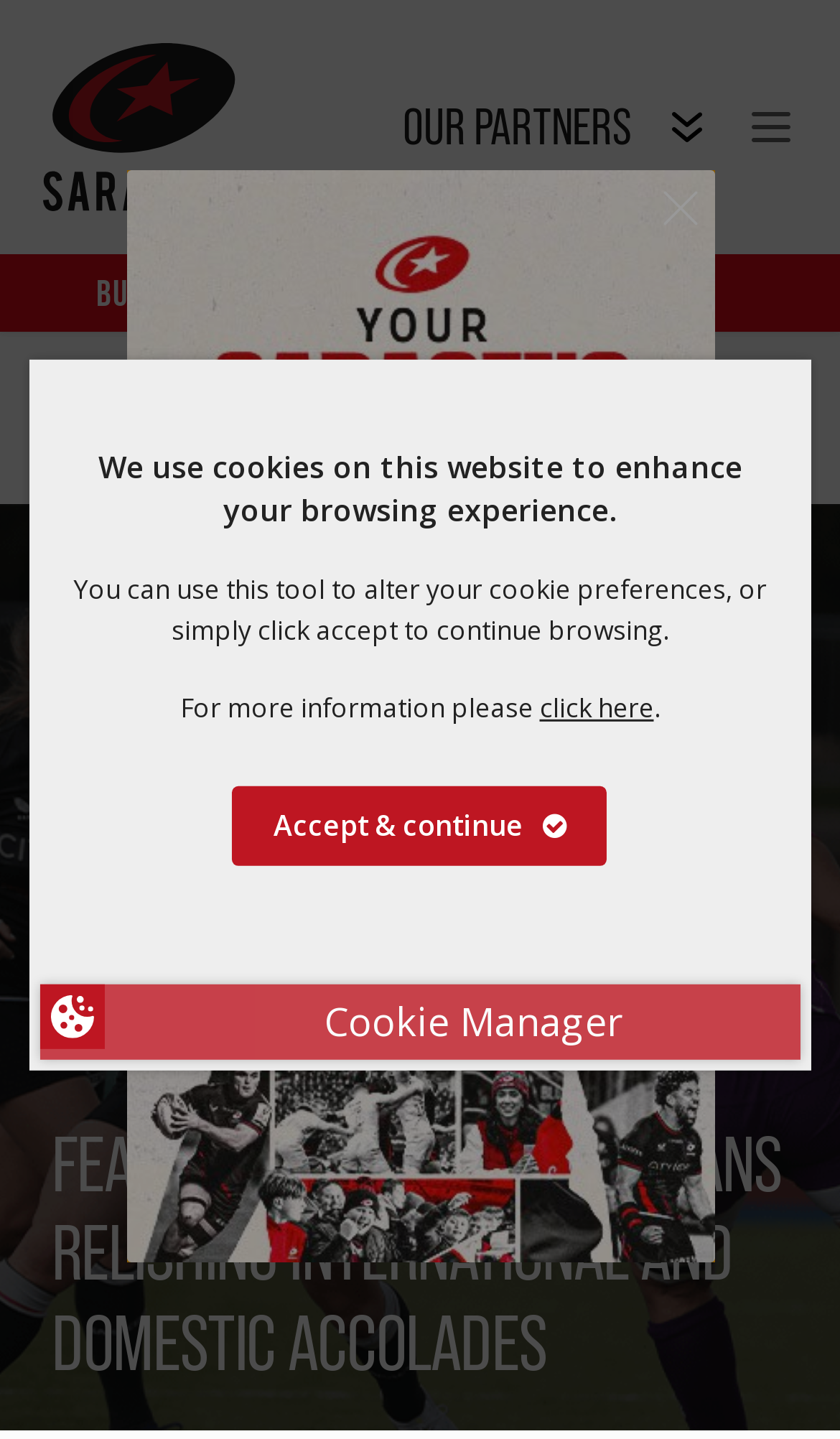Look at the image and give a detailed response to the following question: What is the purpose of the 'Cookie Manager' section?

The 'Cookie Manager' section is located at the bottom of the page and provides options to manage cookies, including accepting and continuing to browse, altering cookie preferences, and clicking to learn more.